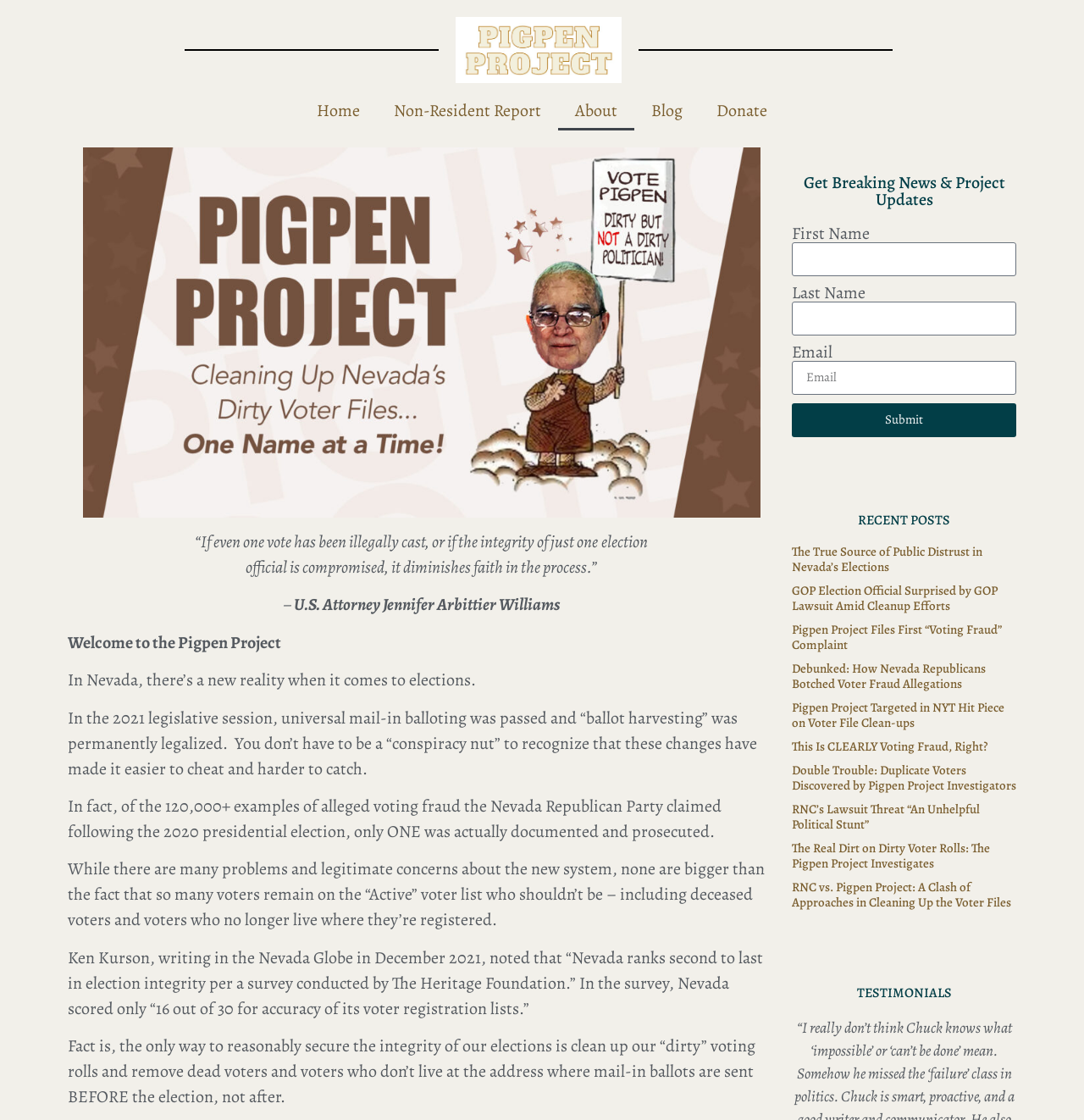Determine the bounding box coordinates of the element's region needed to click to follow the instruction: "Click the 'Home' link". Provide these coordinates as four float numbers between 0 and 1, formatted as [left, top, right, bottom].

[0.277, 0.082, 0.348, 0.116]